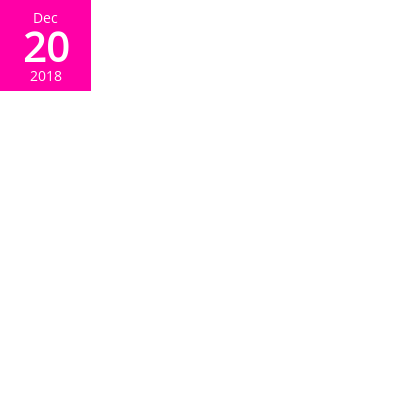What is the mood of the image?
Give a detailed response to the question by analyzing the screenshot.

The image captures a moment of freedom on the open road, as the pair embarks on a journey filled with excitement and exploration, which conveys a sense of freedom and excitement.